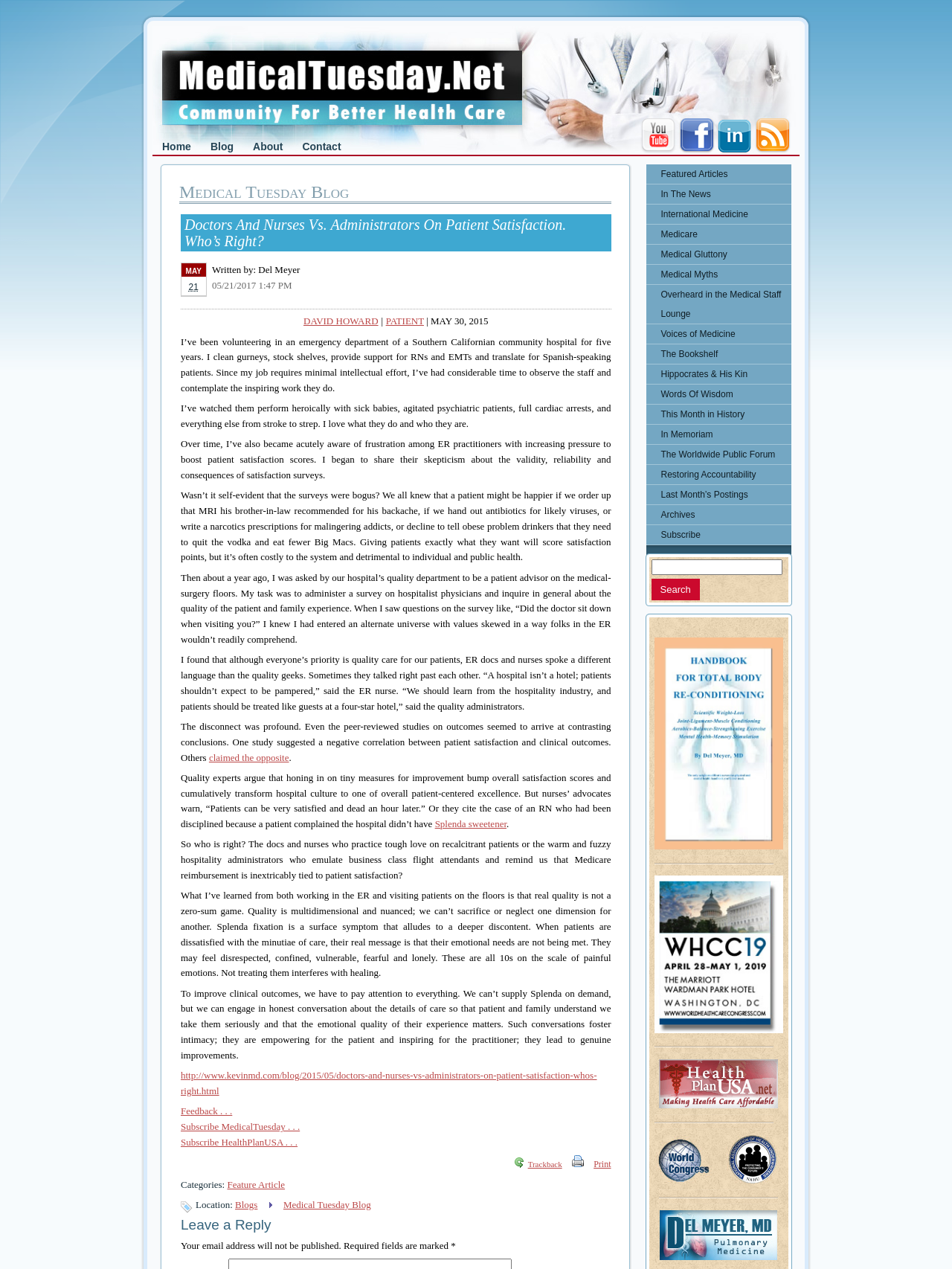Given the element description claimed the opposite, identify the bounding box coordinates for the UI element on the webpage screenshot. The format should be (top-left x, top-left y, bottom-right x, bottom-right y), with values between 0 and 1.

[0.219, 0.592, 0.304, 0.601]